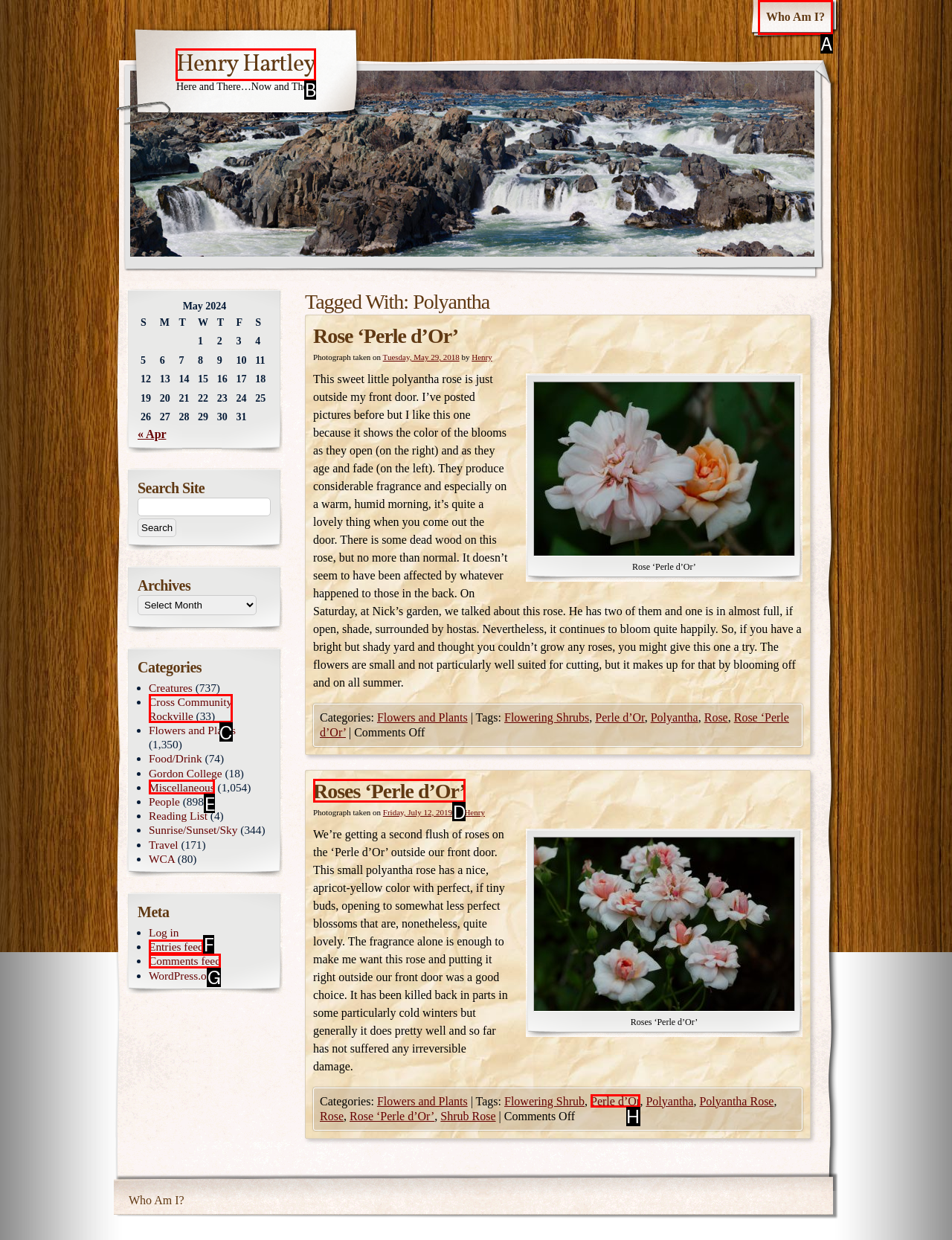Given the task: Click on 'Henry Hartley' link, point out the letter of the appropriate UI element from the marked options in the screenshot.

B